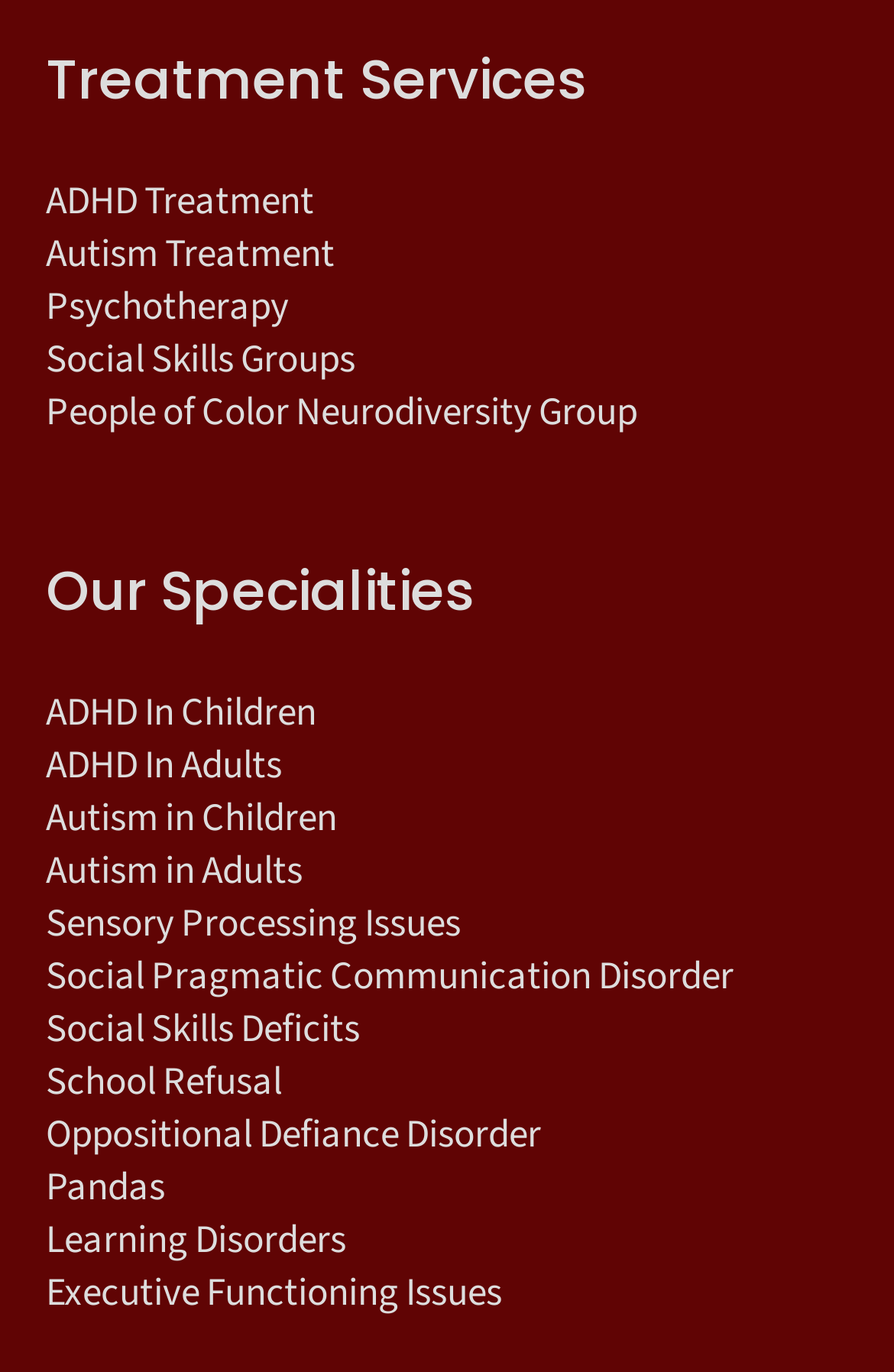Using floating point numbers between 0 and 1, provide the bounding box coordinates in the format (top-left x, top-left y, bottom-right x, bottom-right y). Locate the UI element described here: Social Pragmatic Communication Disorder

[0.051, 0.691, 0.821, 0.731]